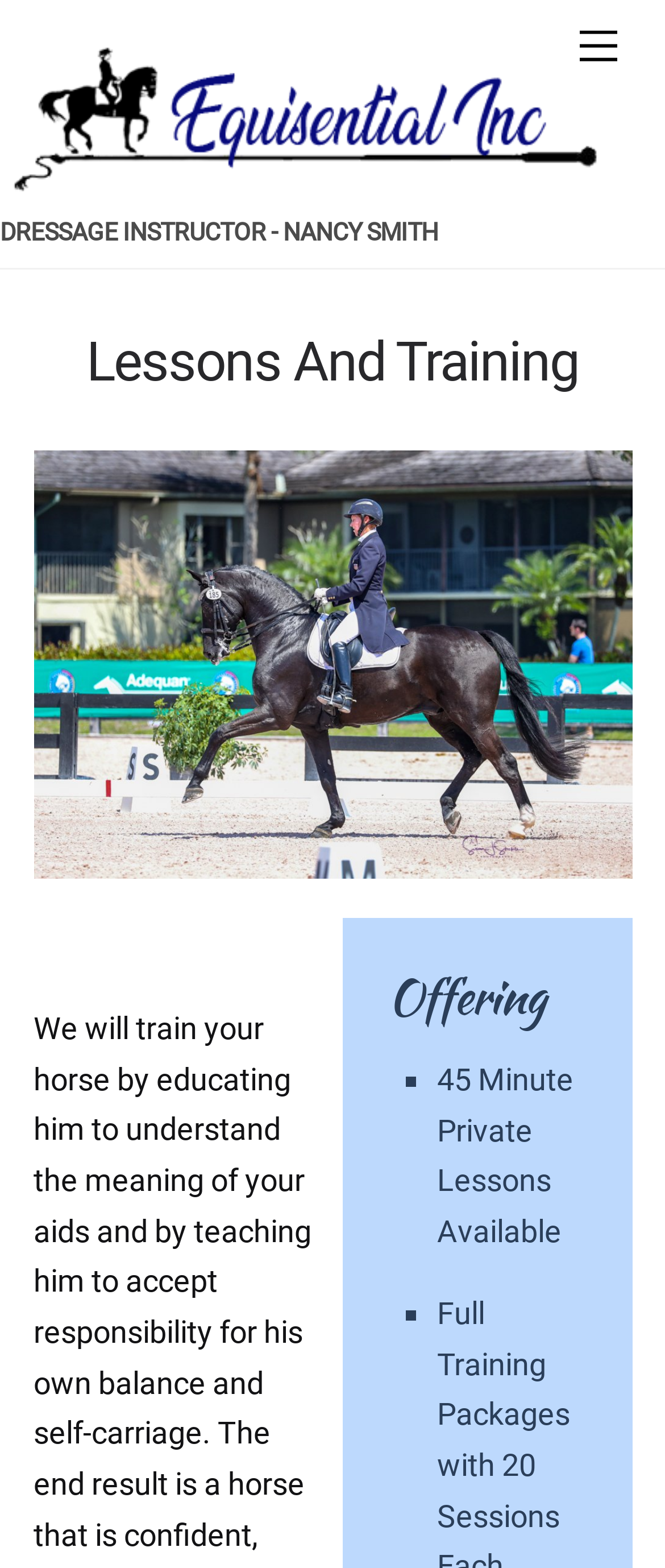Determine the bounding box for the UI element as described: "Menu". The coordinates should be represented as four float numbers between 0 and 1, formatted as [left, top, right, bottom].

[0.847, 0.007, 0.95, 0.051]